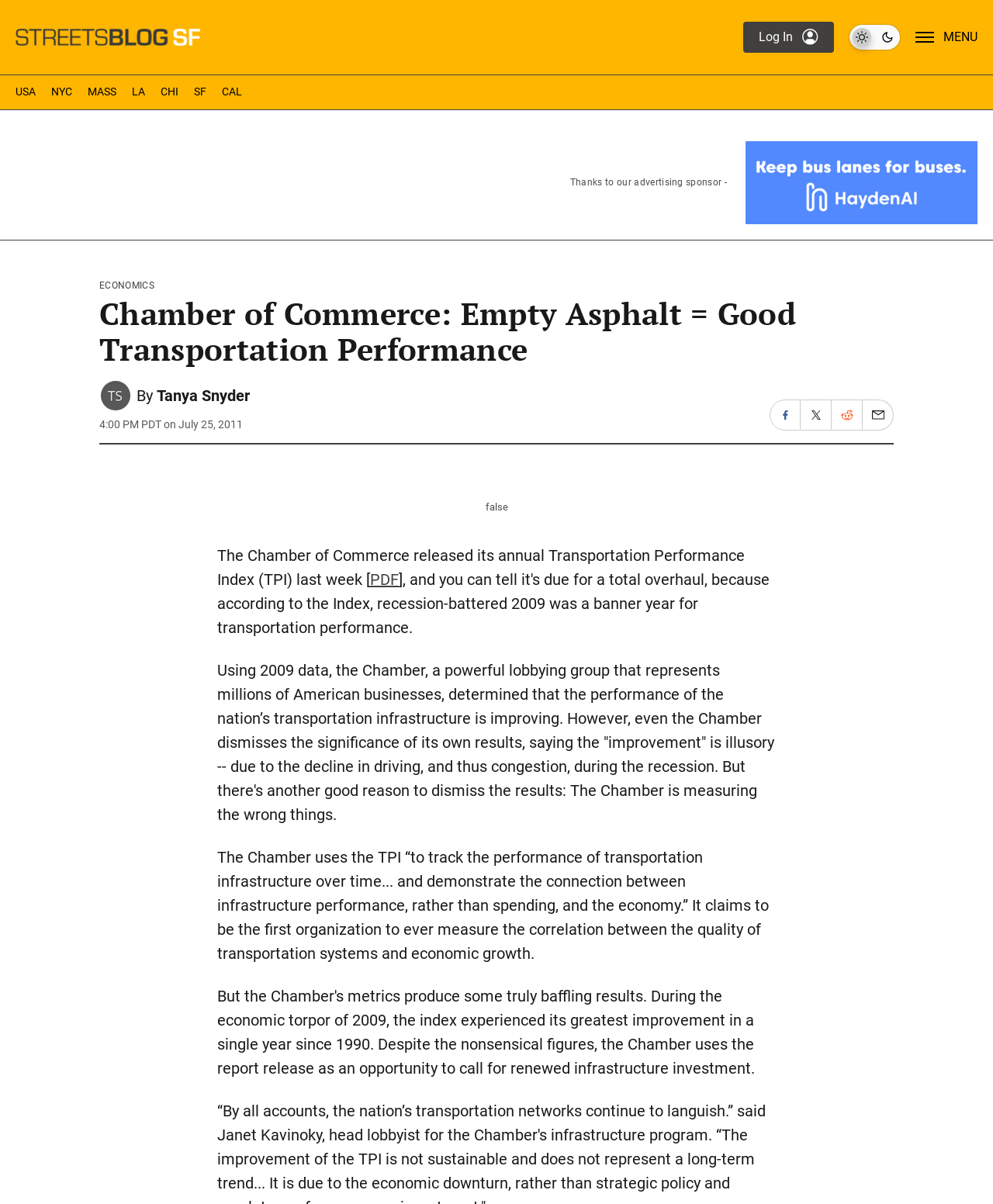Determine the bounding box coordinates of the section I need to click to execute the following instruction: "Log in". Provide the coordinates as four float numbers between 0 and 1, i.e., [left, top, right, bottom].

[0.748, 0.018, 0.84, 0.044]